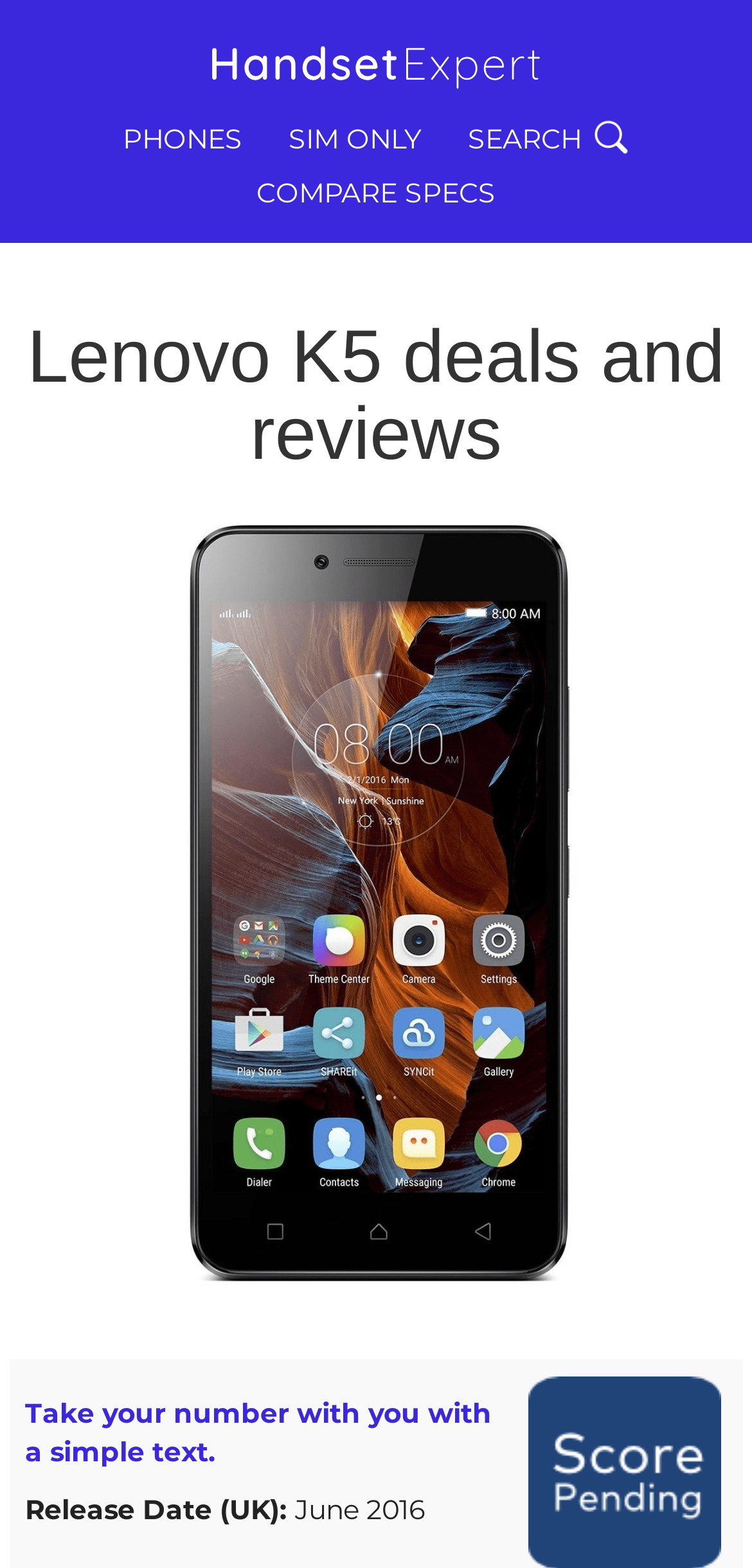When was the Lenovo K5 released in the UK?
Please provide a comprehensive answer based on the contents of the image.

The release date of the Lenovo K5 in the UK is mentioned on the webpage as 'June 2016', which is displayed below the phone's image and description.